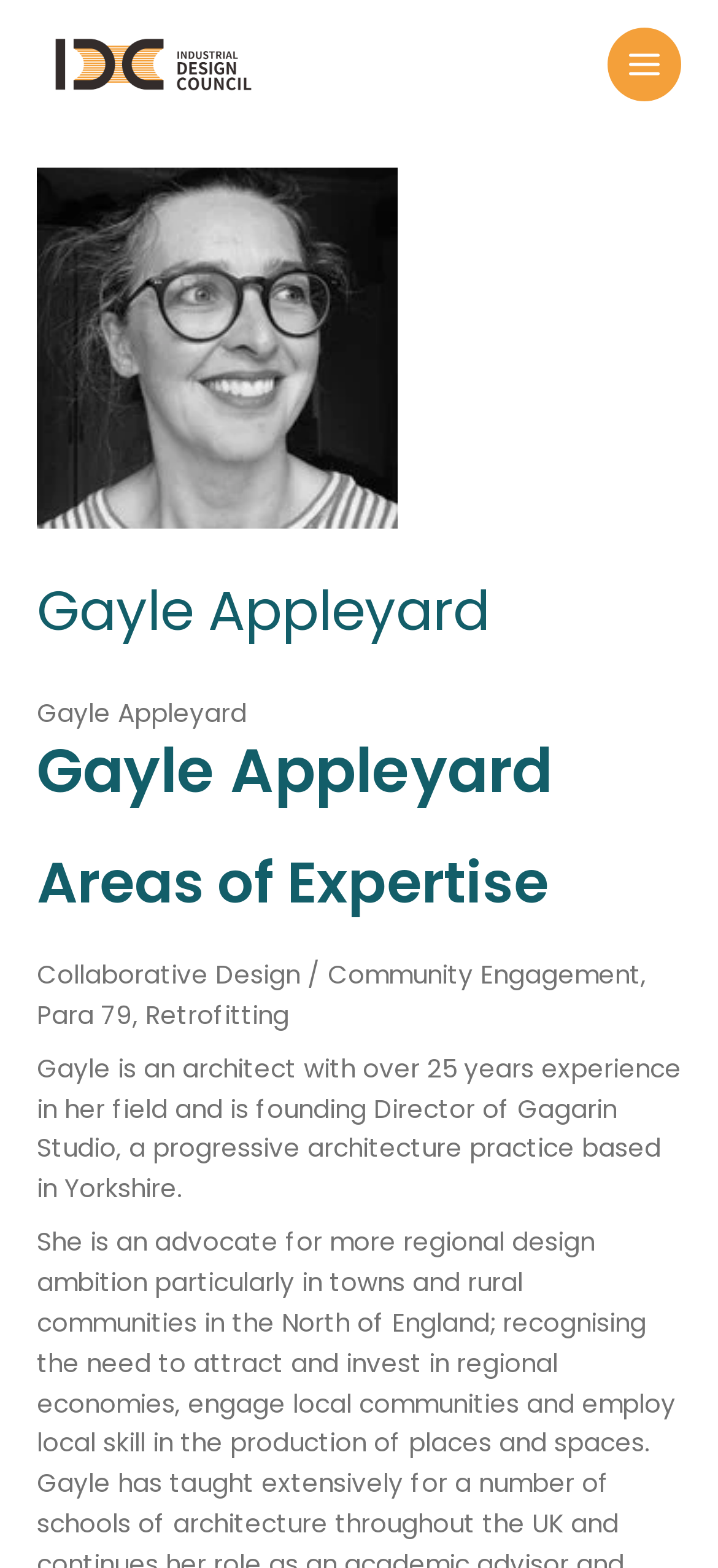Respond to the following query with just one word or a short phrase: 
What is the purpose of the button at the top right corner?

MAIN MENU